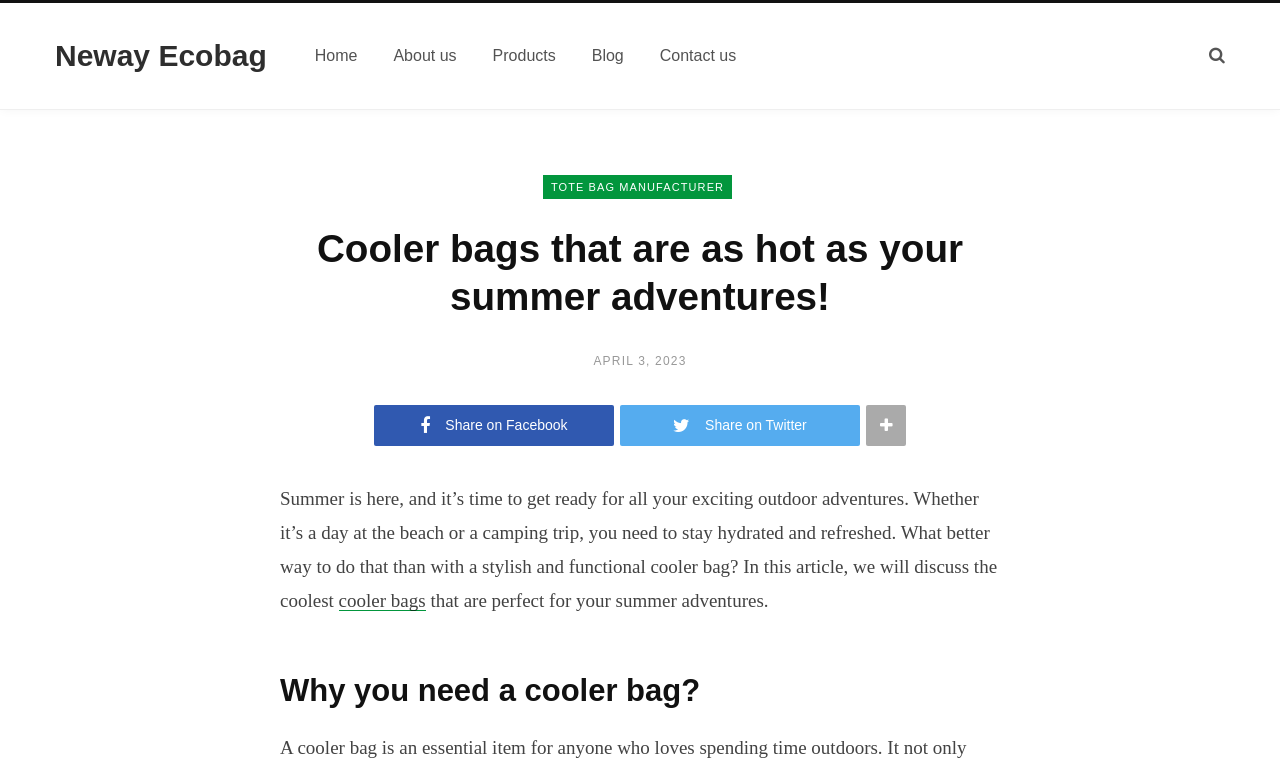How many social media sharing options are available?
Using the information from the image, answer the question thoroughly.

There are five social media sharing options available, which are Facebook, Twitter, and three other options represented by icons. These options can be found in the middle of the webpage, below the article title.